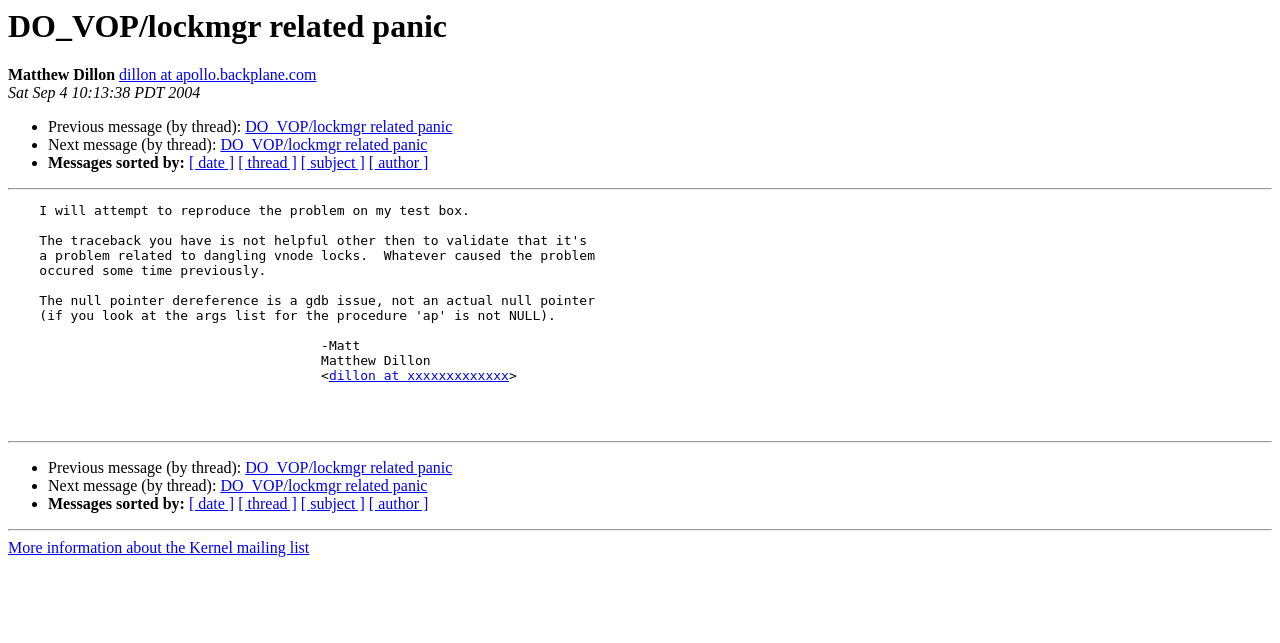Determine the bounding box coordinates of the clickable element necessary to fulfill the instruction: "Visit the Kernel mailing list information page". Provide the coordinates as four float numbers within the 0 to 1 range, i.e., [left, top, right, bottom].

[0.006, 0.839, 0.242, 0.865]